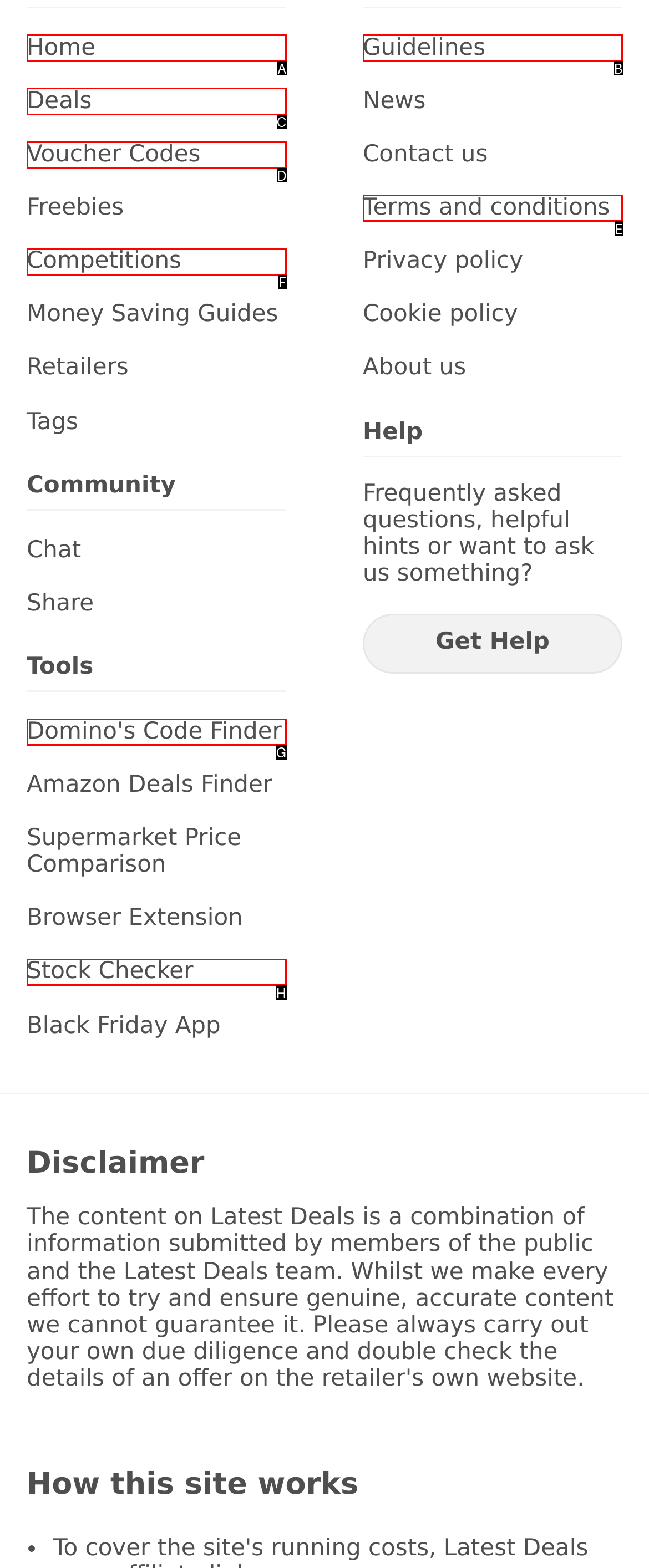Identify which HTML element matches the description: Deals
Provide your answer in the form of the letter of the correct option from the listed choices.

C